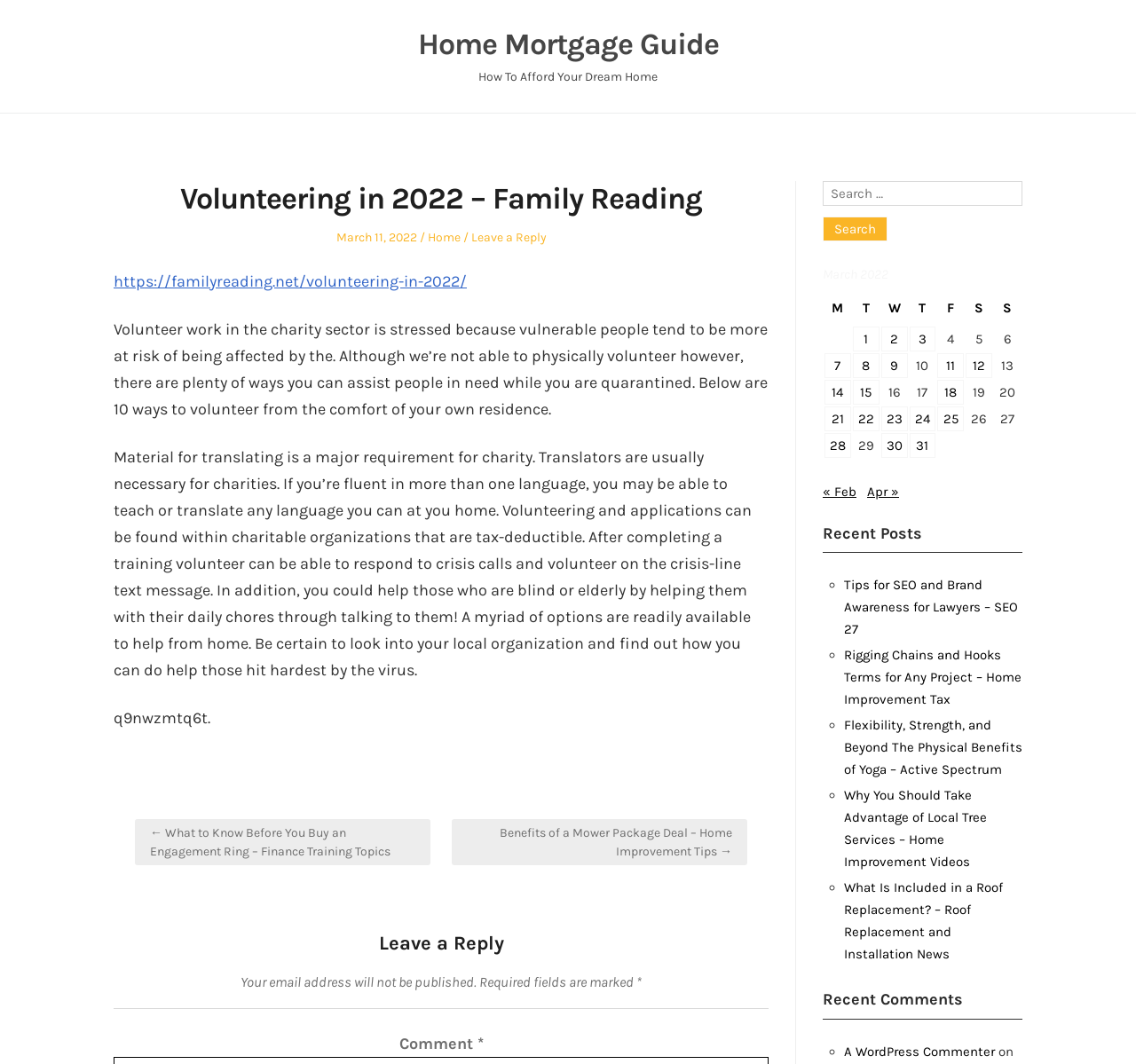Show the bounding box coordinates for the element that needs to be clicked to execute the following instruction: "View posts published on March 11, 2022". Provide the coordinates in the form of four float numbers between 0 and 1, i.e., [left, top, right, bottom].

[0.825, 0.332, 0.849, 0.355]